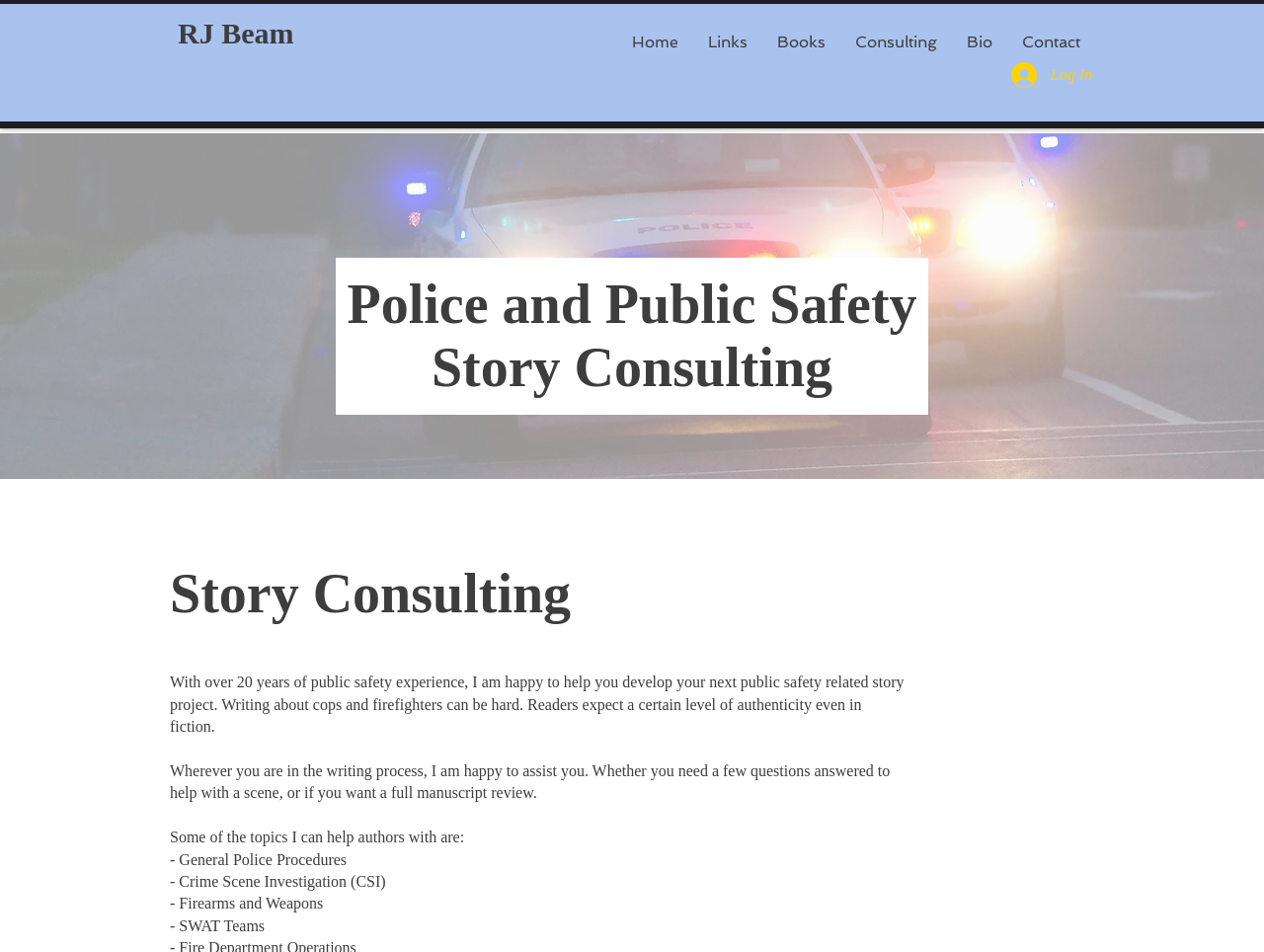Provide the bounding box coordinates of the HTML element described by the text: "Contact".

[0.797, 0.013, 0.866, 0.075]